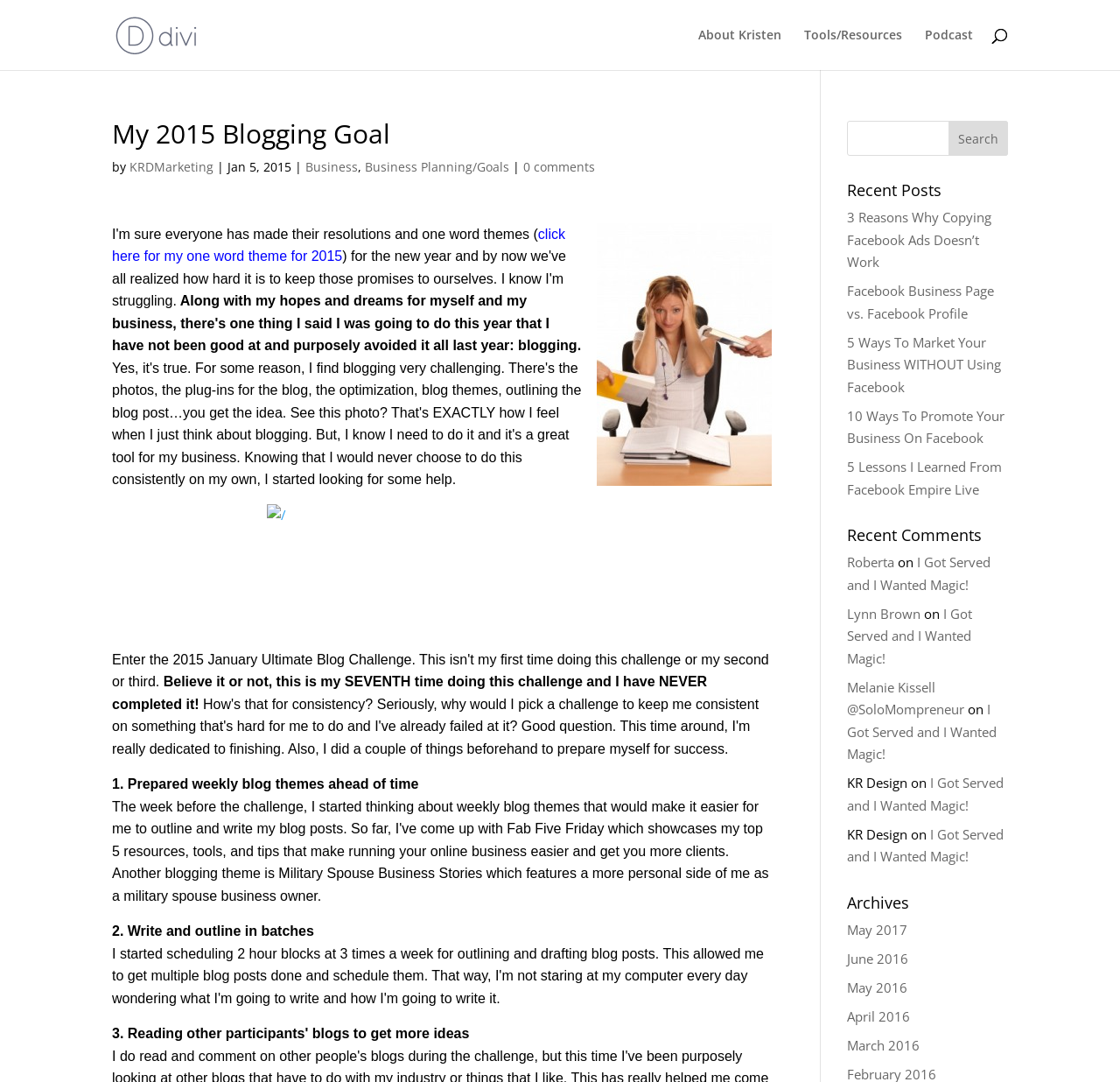Could you provide the bounding box coordinates for the portion of the screen to click to complete this instruction: "Read the 'My 2015 Blogging Goal' article"?

[0.1, 0.112, 0.689, 0.144]